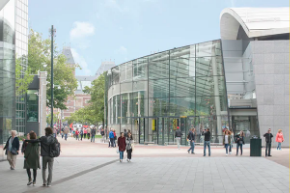Review the image closely and give a comprehensive answer to the question: What is the atmosphere around the museum's entrance?

The caption describes the area as 'bustling with pedestrians' and mentions that people are 'strolling along the pathways', which suggests a lively and vibrant atmosphere around the museum's entrance.